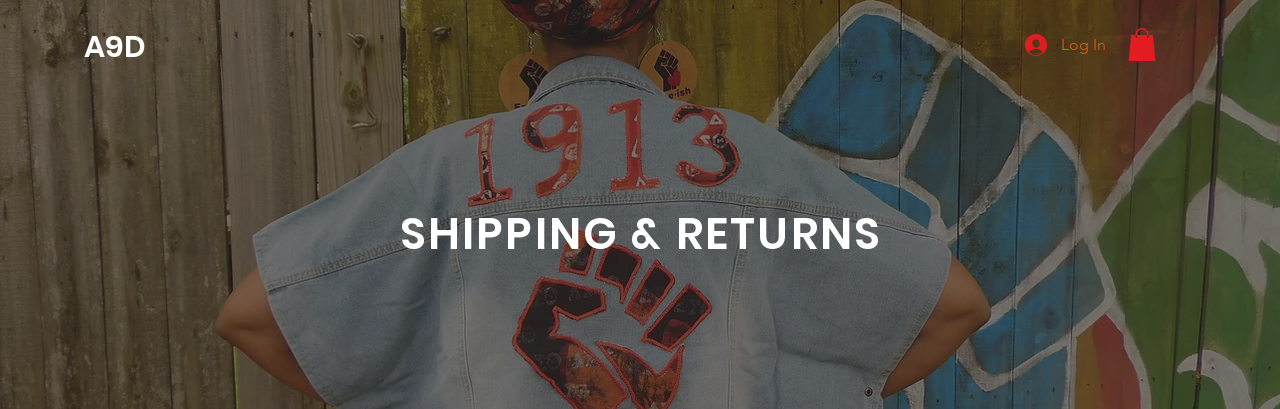What is the style of the mural in the backdrop?
Based on the image, respond with a single word or phrase.

Graffiti-like